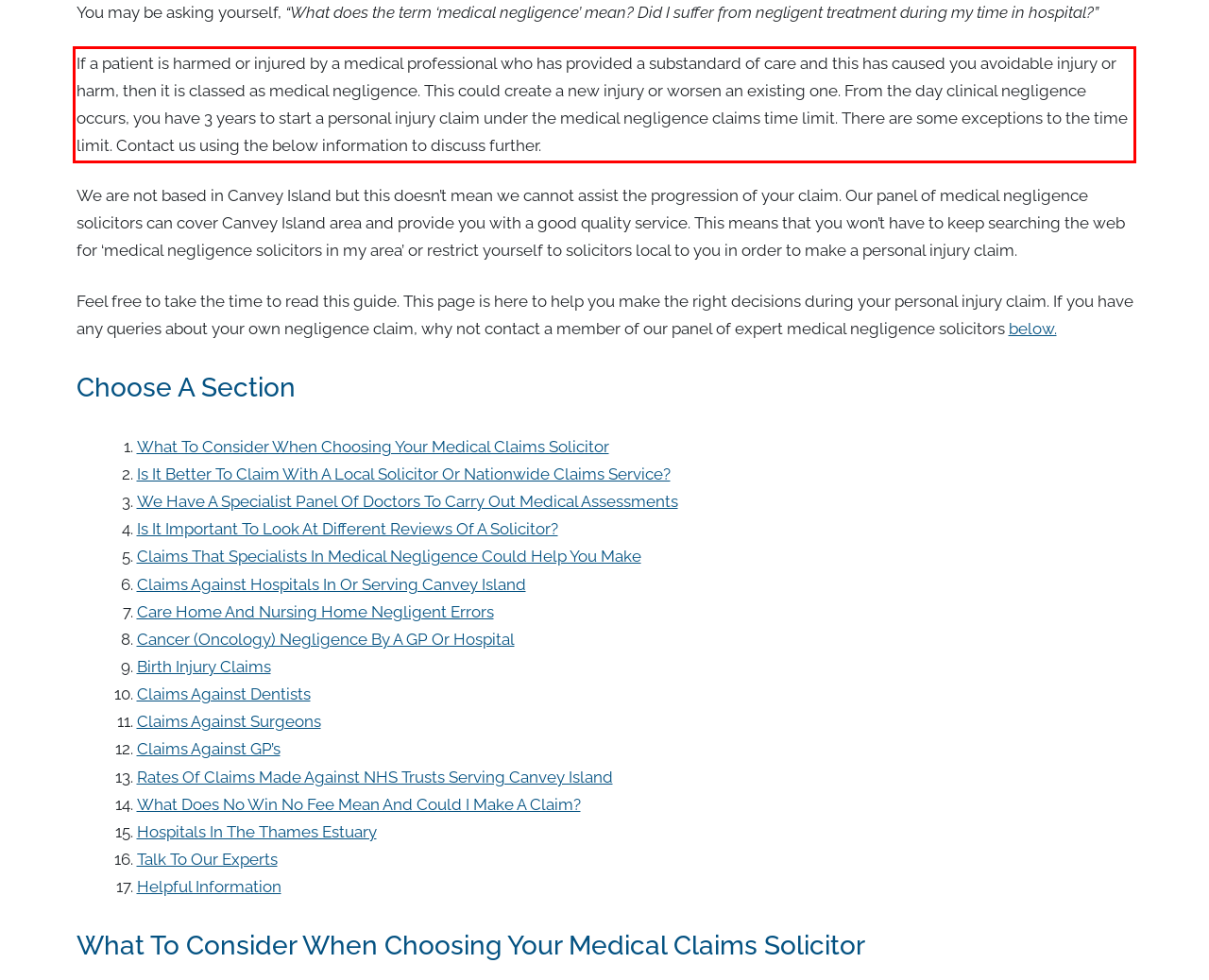Please analyze the screenshot of a webpage and extract the text content within the red bounding box using OCR.

If a patient is harmed or injured by a medical professional who has provided a substandard of care and this has caused you avoidable injury or harm, then it is classed as medical negligence. This could create a new injury or worsen an existing one. From the day clinical negligence occurs, you have 3 years to start a personal injury claim under the medical negligence claims time limit. There are some exceptions to the time limit. Contact us using the below information to discuss further.